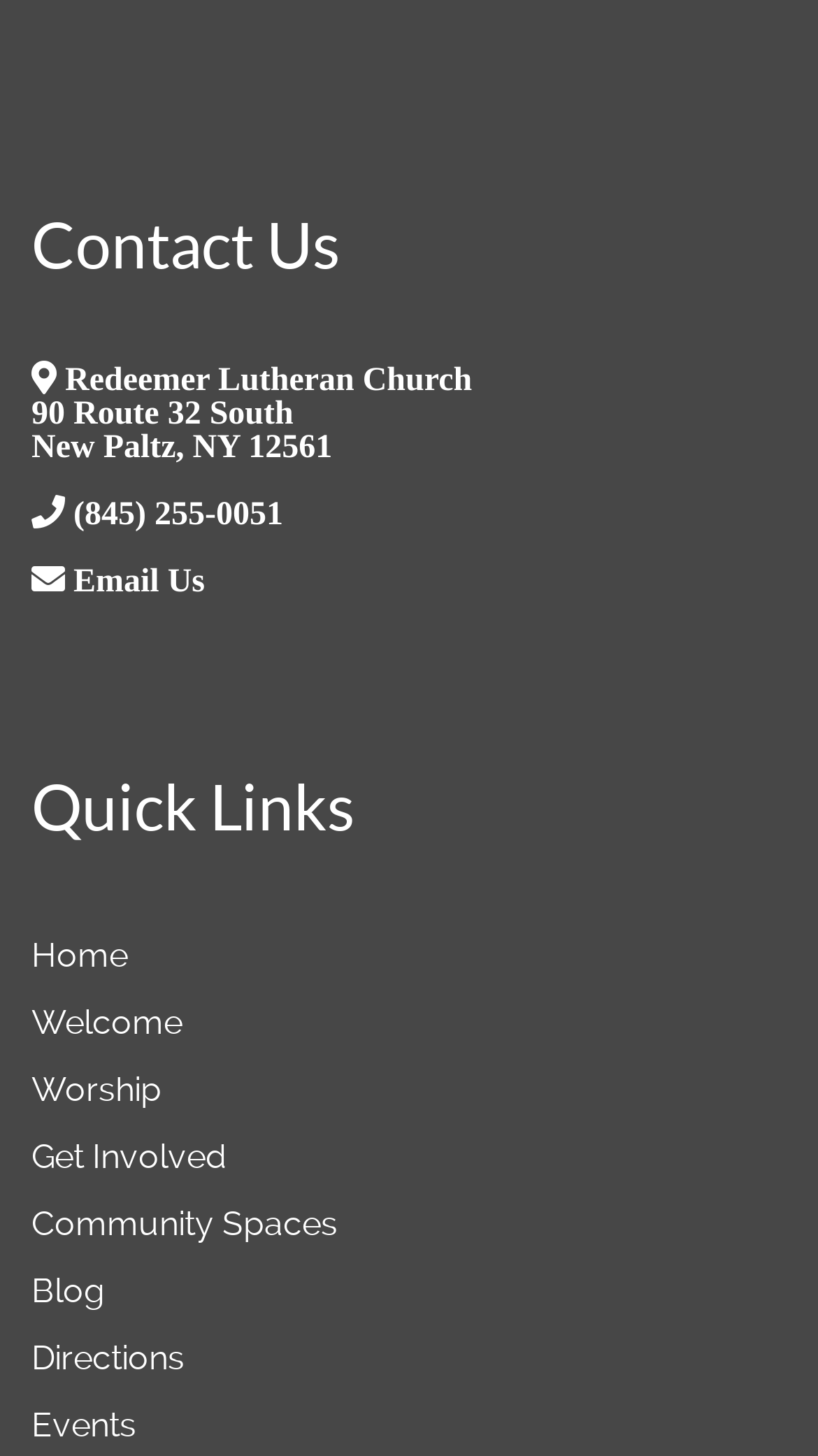How can I contact the church via email?
Please use the visual content to give a single word or phrase answer.

Email Us